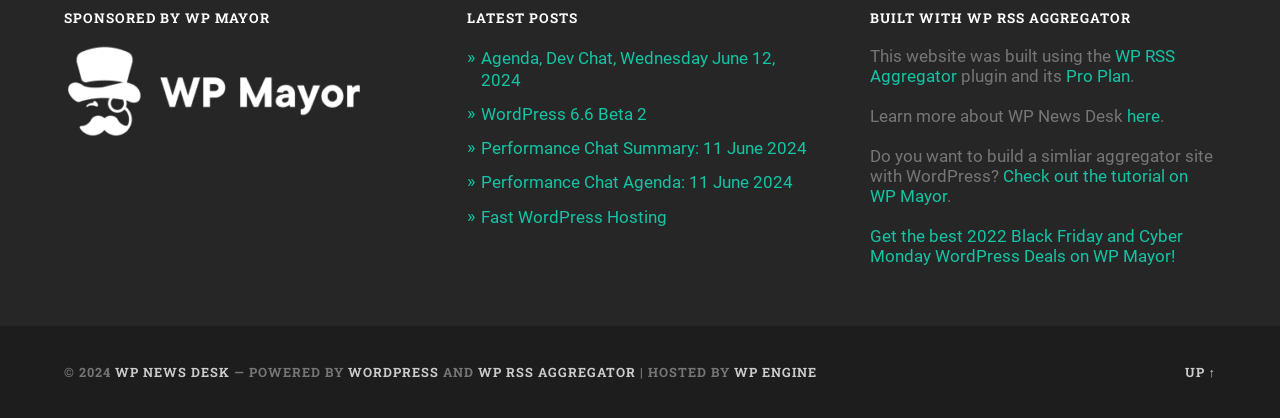What is the purpose of this website?
Refer to the image and give a detailed answer to the question.

The purpose of this website can be inferred from the content and structure of the webpage, which suggests that it aggregates news and information related to WordPress.